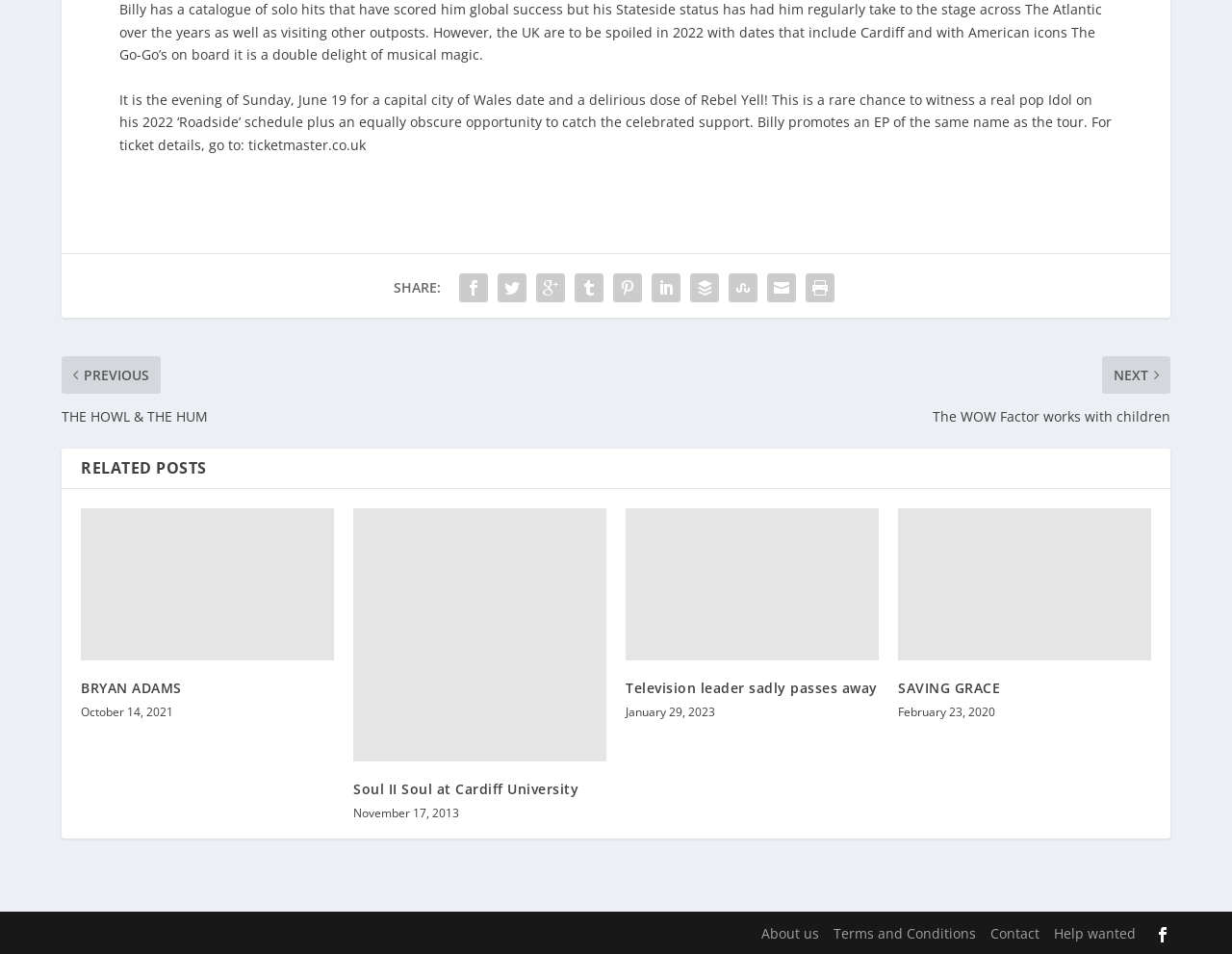What is the name of the support mentioned in the text?
Based on the visual information, provide a detailed and comprehensive answer.

The text mentions 'an equally obscure opportunity to catch the celebrated support', so the name of the support is not explicitly mentioned, but it is referred to as 'celebrated support'.